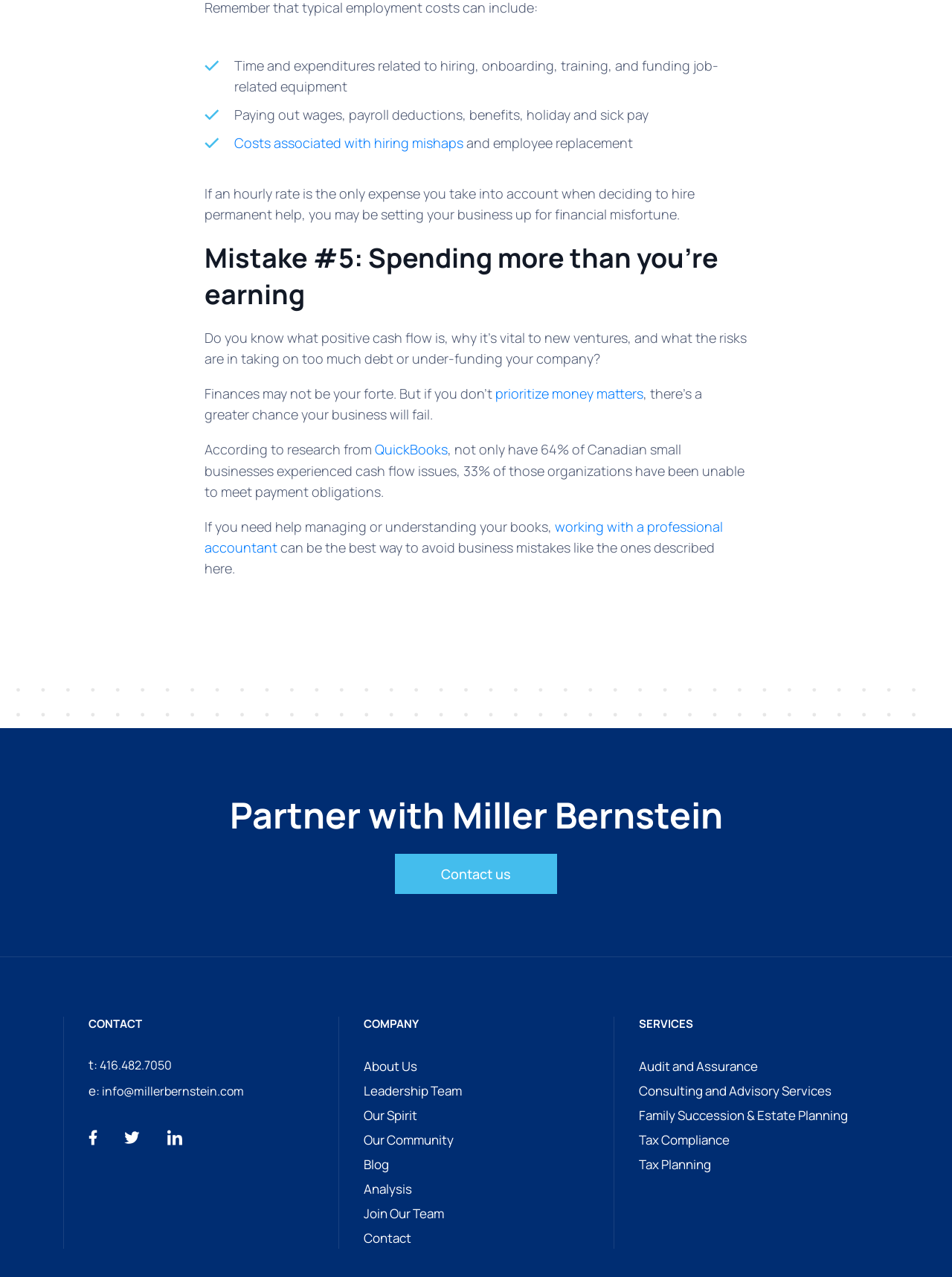What is the name of the company mentioned on the webpage?
From the details in the image, answer the question comprehensively.

The company name 'Miller Bernstein' is mentioned in the heading 'Partner with Miller Bernstein' and also appears in the contact information section, indicating that it is the company being referred to on the webpage.